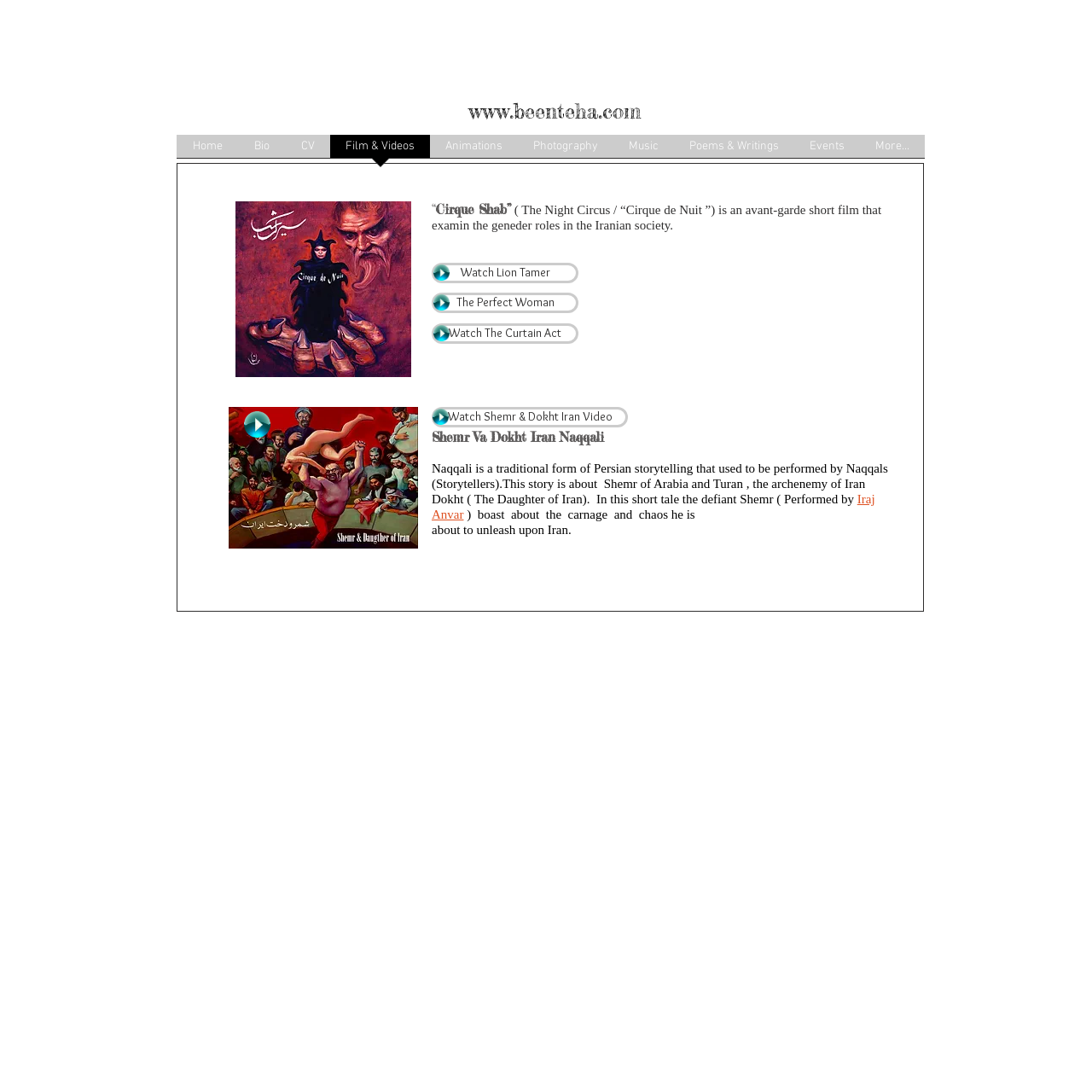Locate the bounding box coordinates of the region to be clicked to comply with the following instruction: "Watch Lion Tamer". The coordinates must be four float numbers between 0 and 1, in the form [left, top, right, bottom].

[0.395, 0.241, 0.53, 0.259]